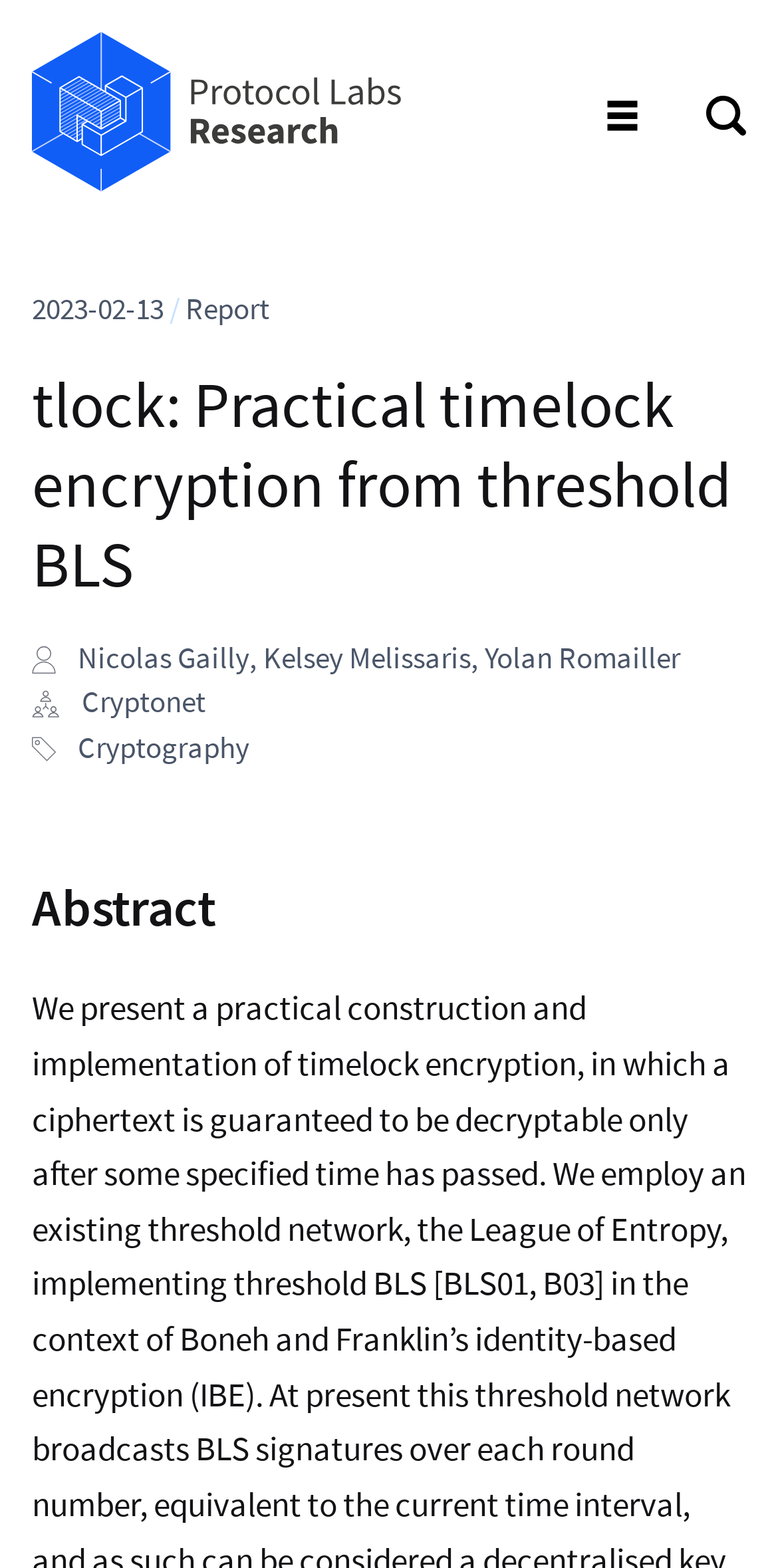Carefully examine the image and provide an in-depth answer to the question: What is the section title below the authors?

I found the section title below the authors by looking at the heading element located at [0.041, 0.552, 0.959, 0.606] which contains the text 'Abstract'.